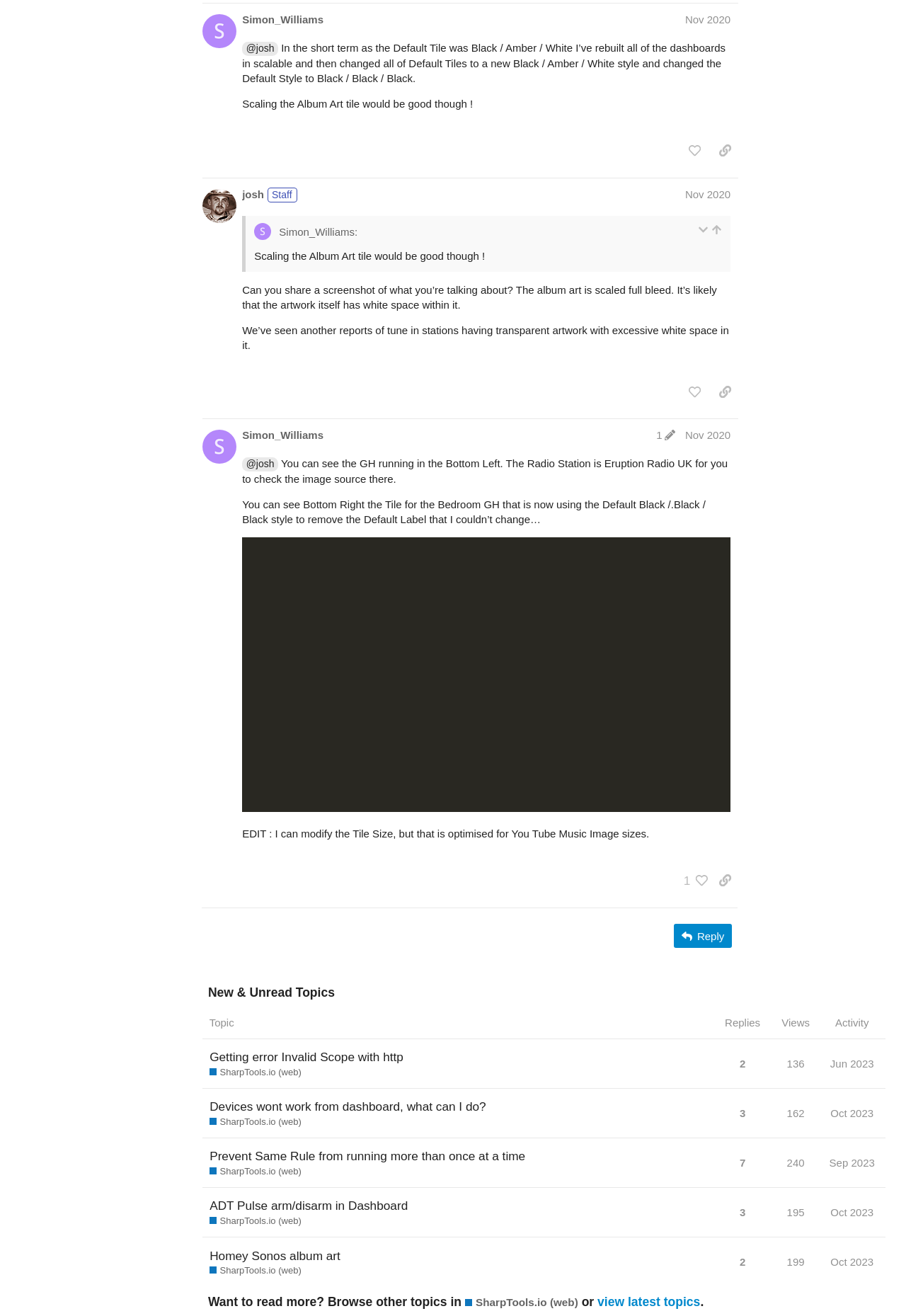Please identify the bounding box coordinates of the region to click in order to complete the given instruction: "Subscribe to 'The Refresher' newsletter". The coordinates should be four float numbers between 0 and 1, i.e., [left, top, right, bottom].

None